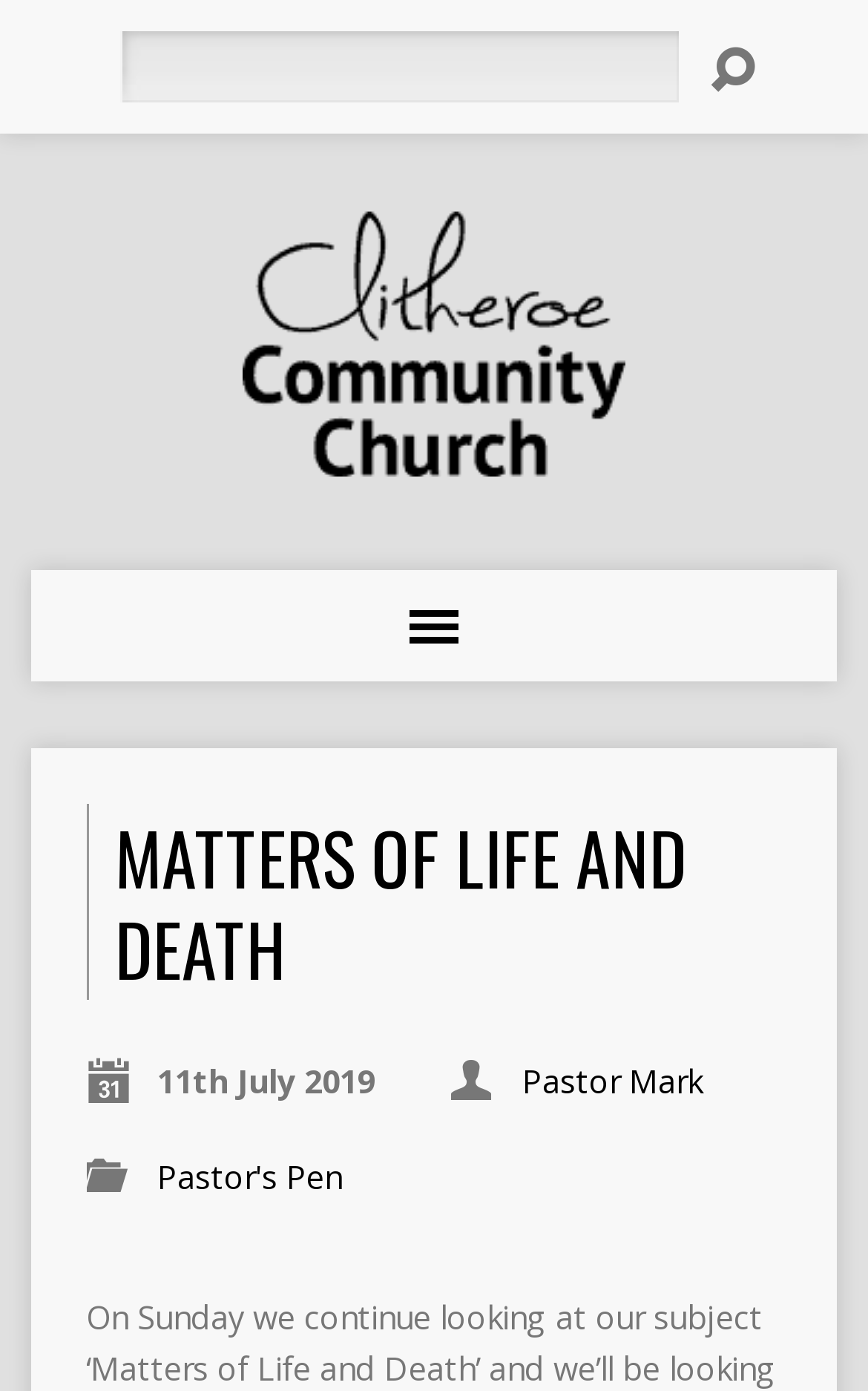Give a concise answer using one word or a phrase to the following question:
What is the topic of the sermon?

Matters of Life and Death